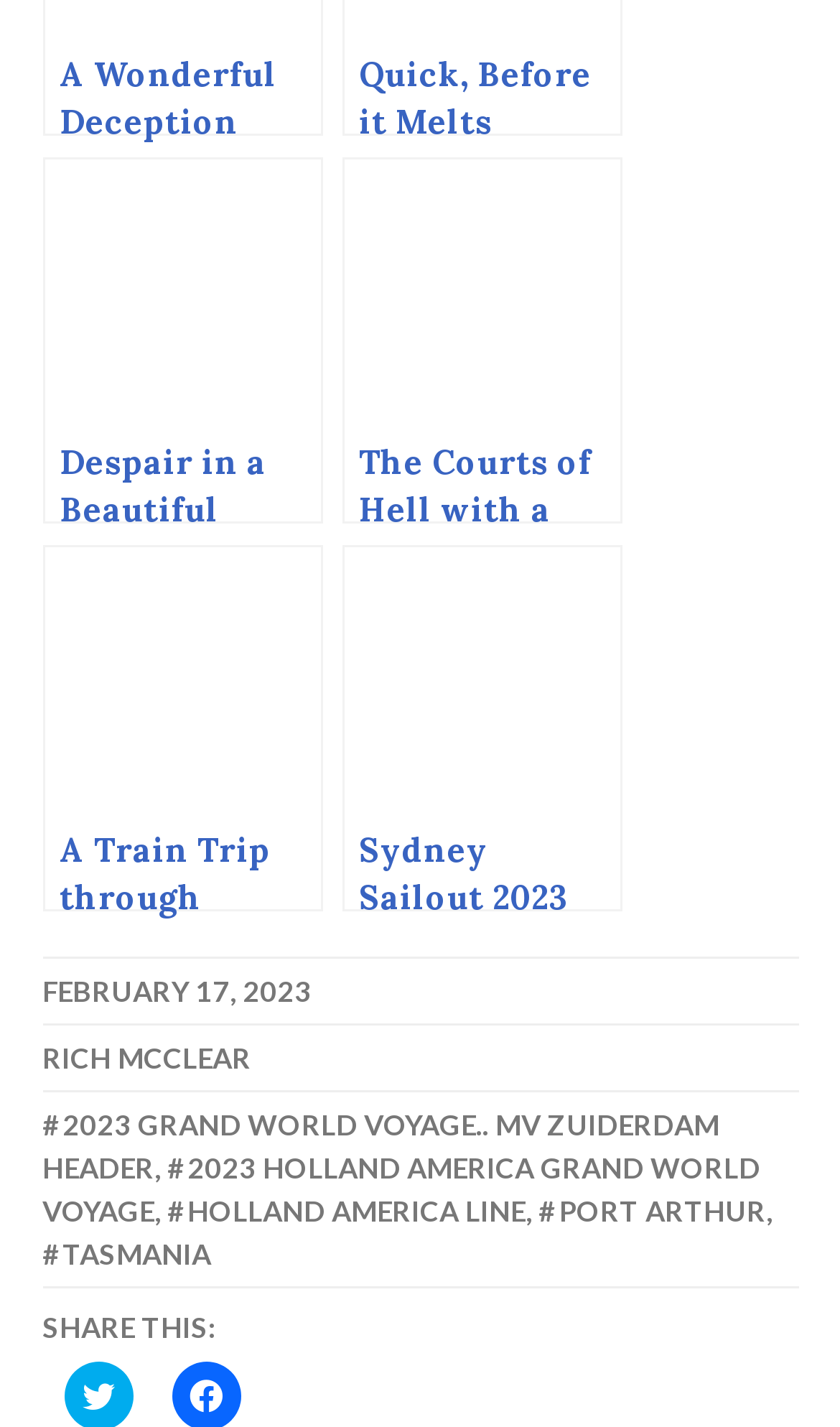What is the title of the first link?
Please answer the question with as much detail as possible using the screenshot.

The first link on the webpage has the title 'Despair in a Beautiful Place', which can be found by examining the OCR text of the link element with ID 499.